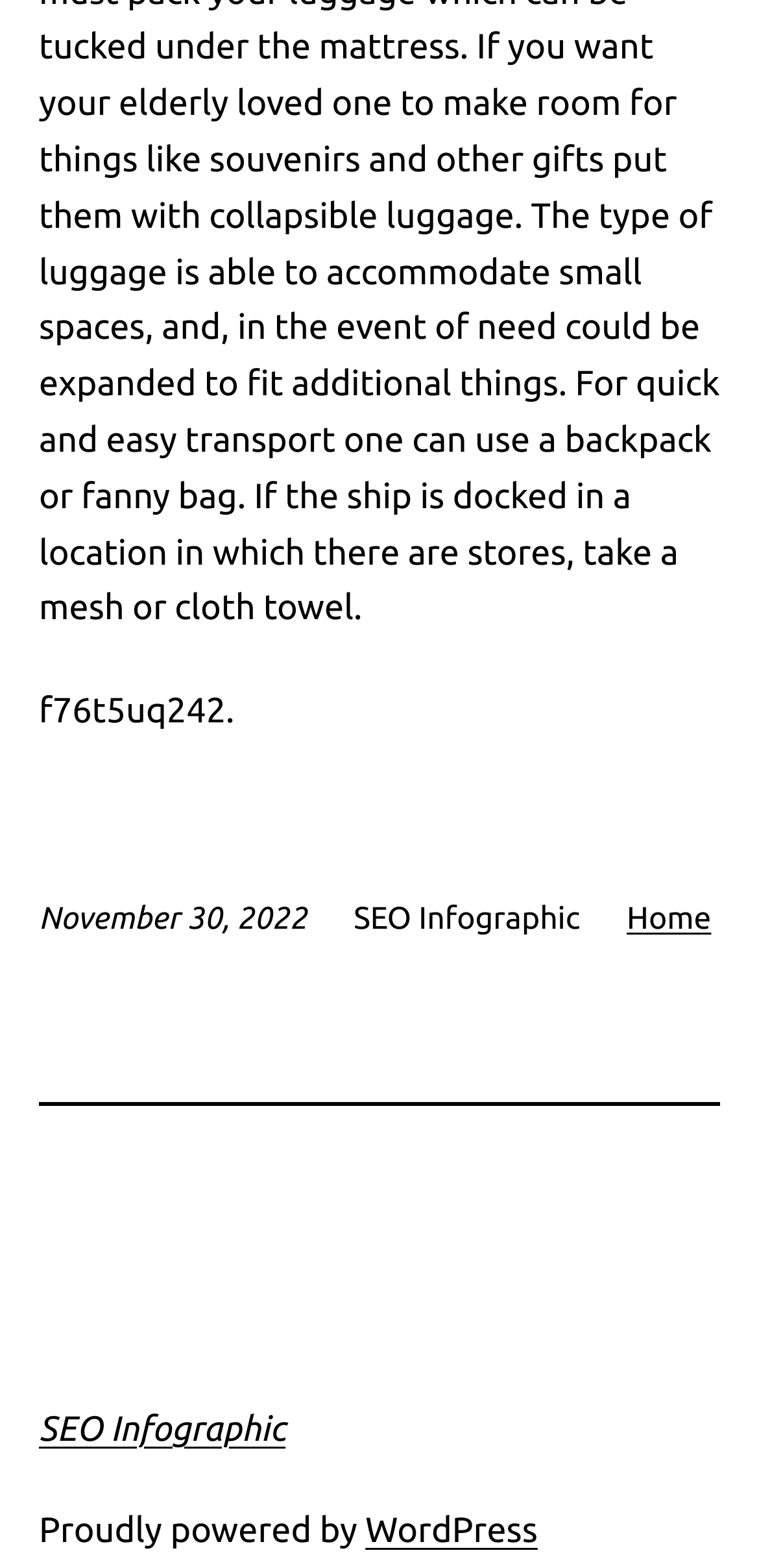How many links are there in the webpage?
Using the image as a reference, answer with just one word or a short phrase.

3